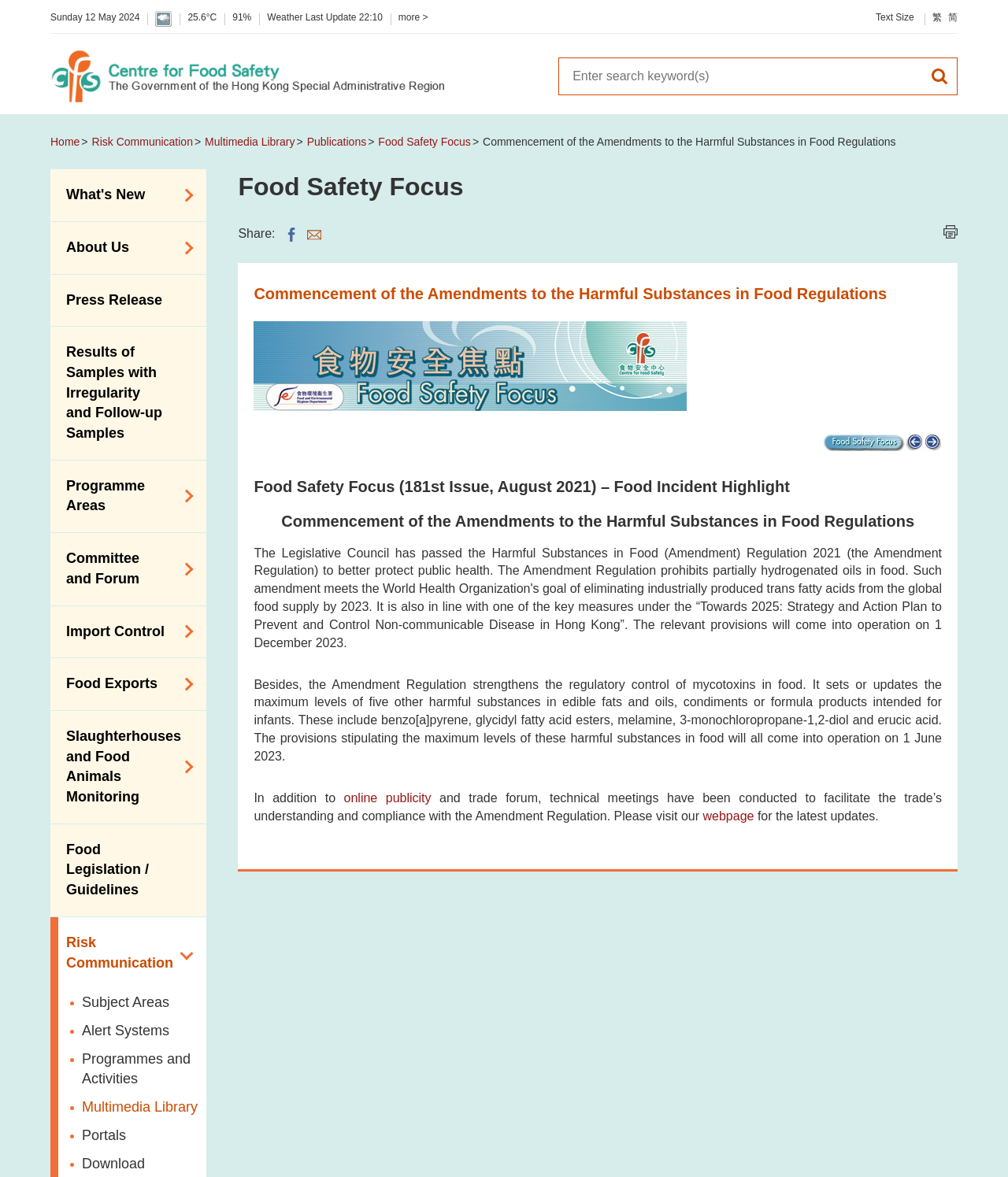What is the temperature?
Look at the image and respond to the question as thoroughly as possible.

I found the answer by examining the text element '25.6°C' which is likely to represent the current temperature.